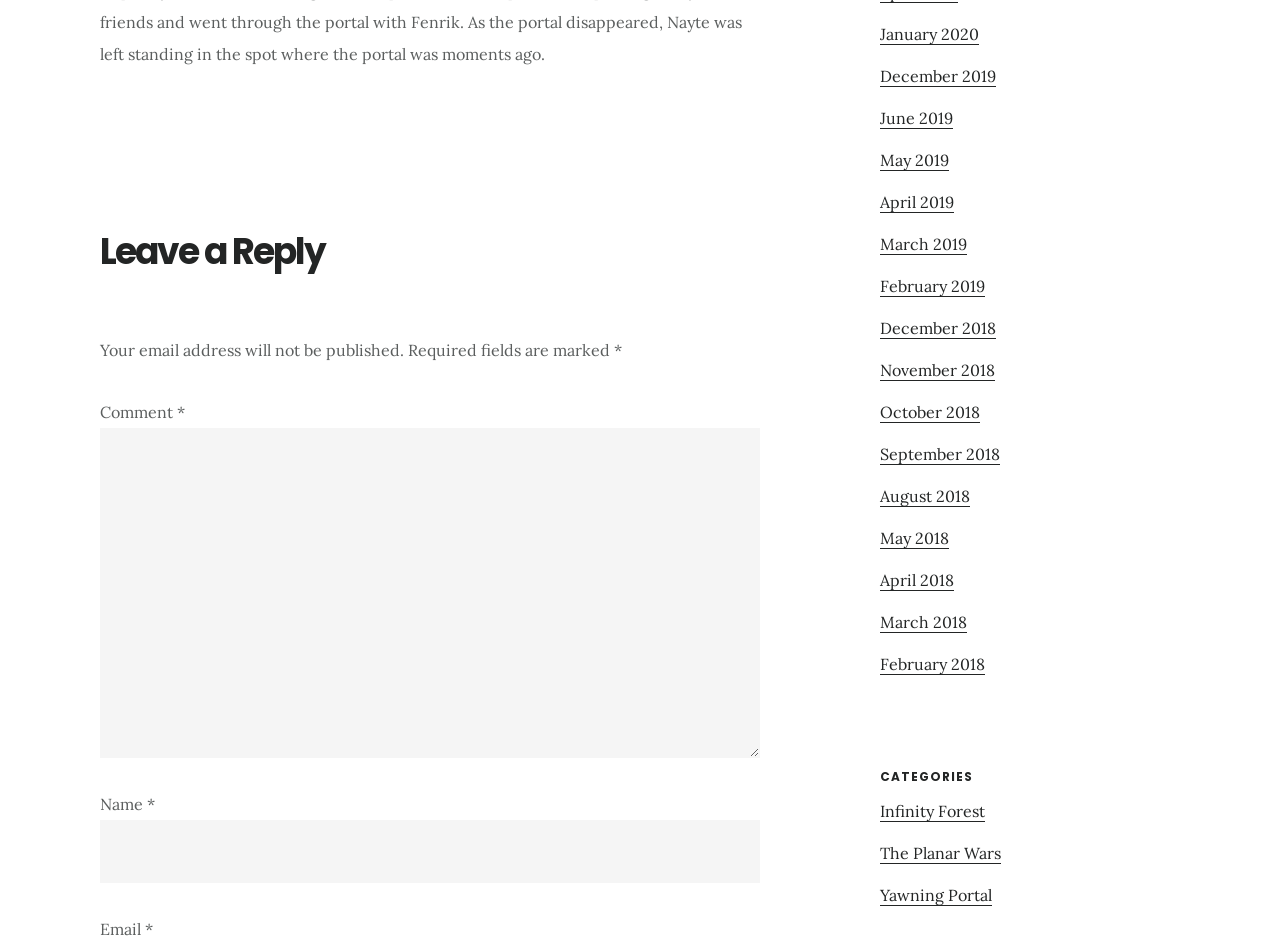Reply to the question with a single word or phrase:
What is the label of the first text box?

Comment *